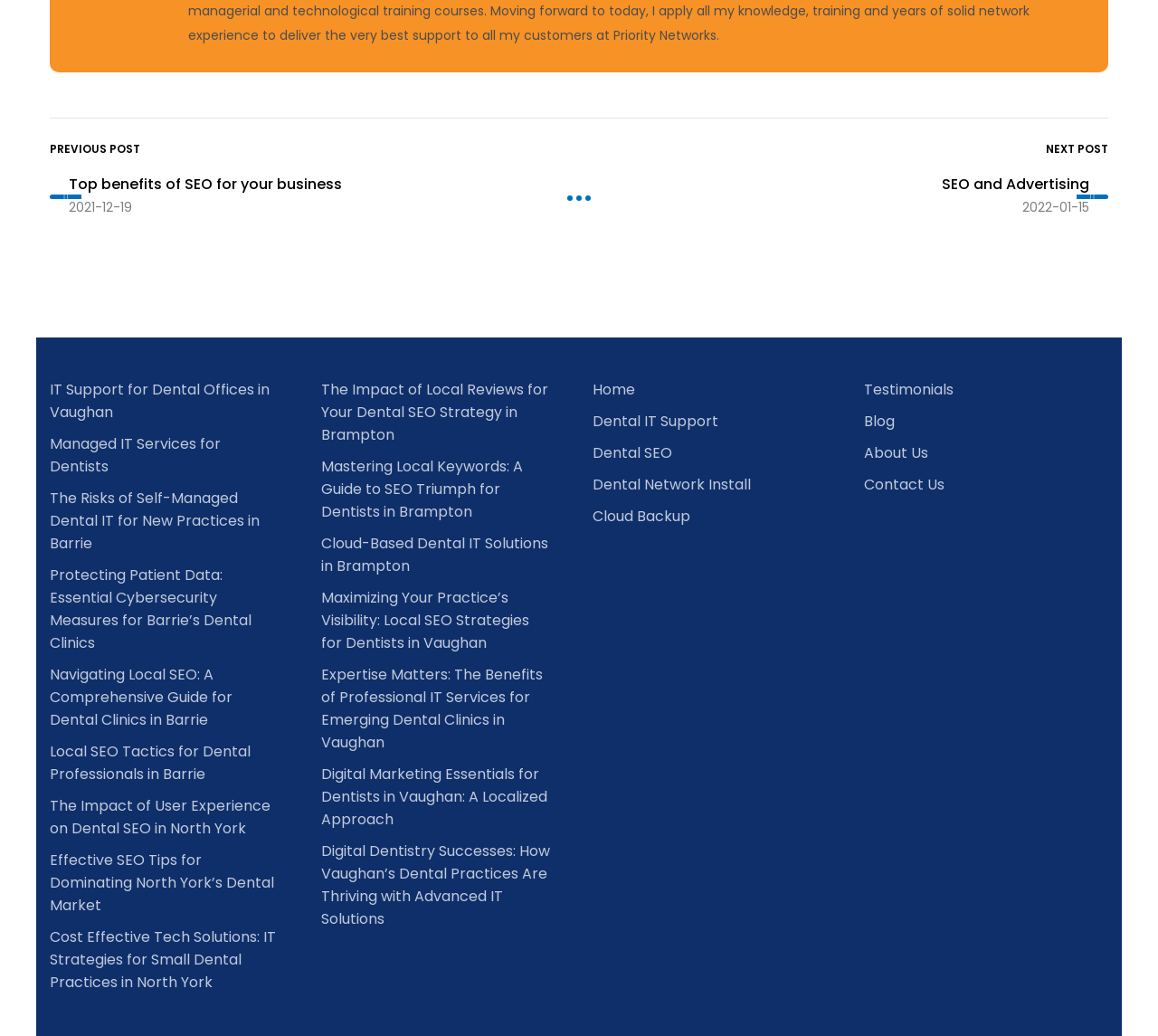Give a succinct answer to this question in a single word or phrase: 
What is the purpose of the 'Cloud Backup' link?

Data protection